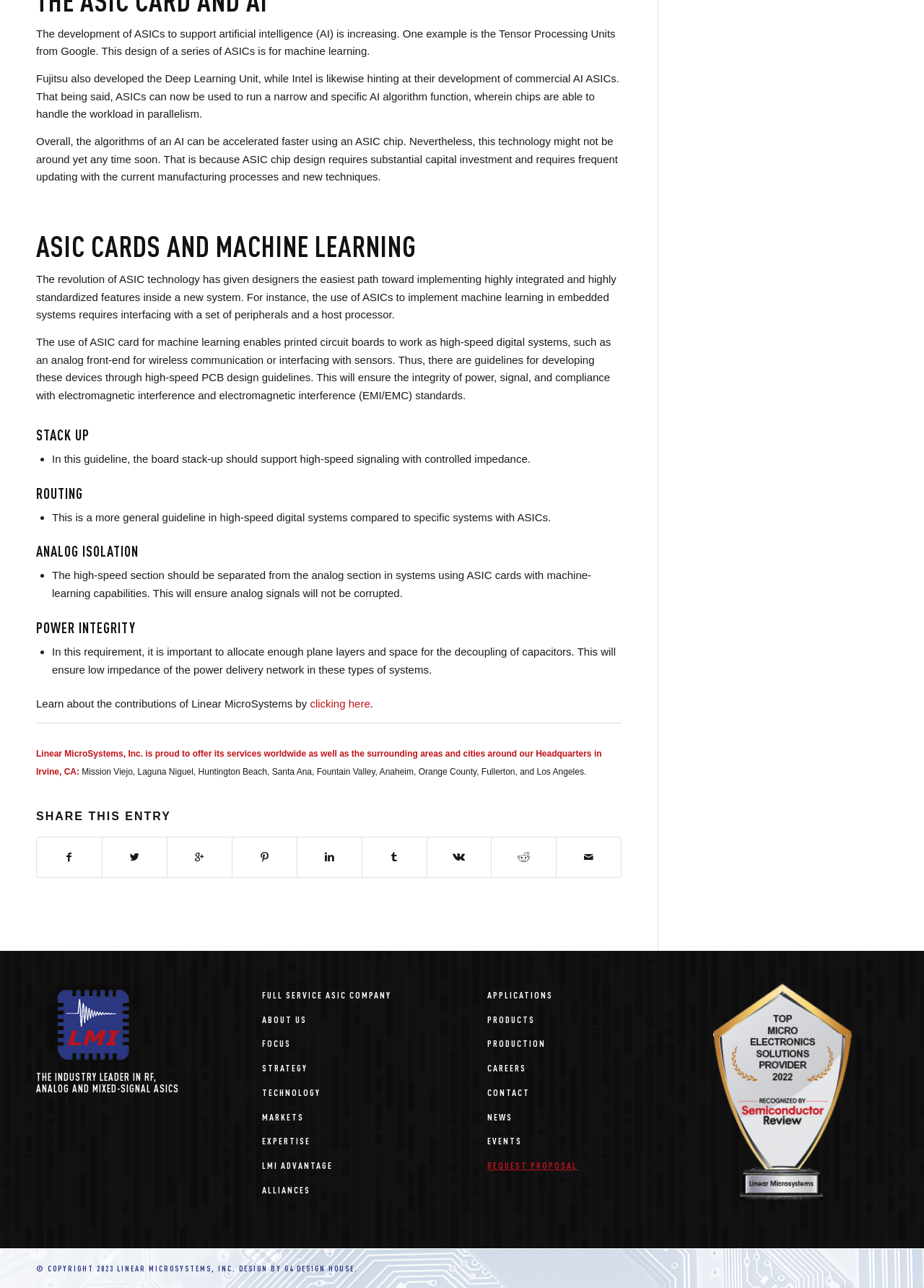Based on the element description, predict the bounding box coordinates (top-left x, top-left y, bottom-right x, bottom-right y) for the UI element in the screenshot: Privacy Policy

None